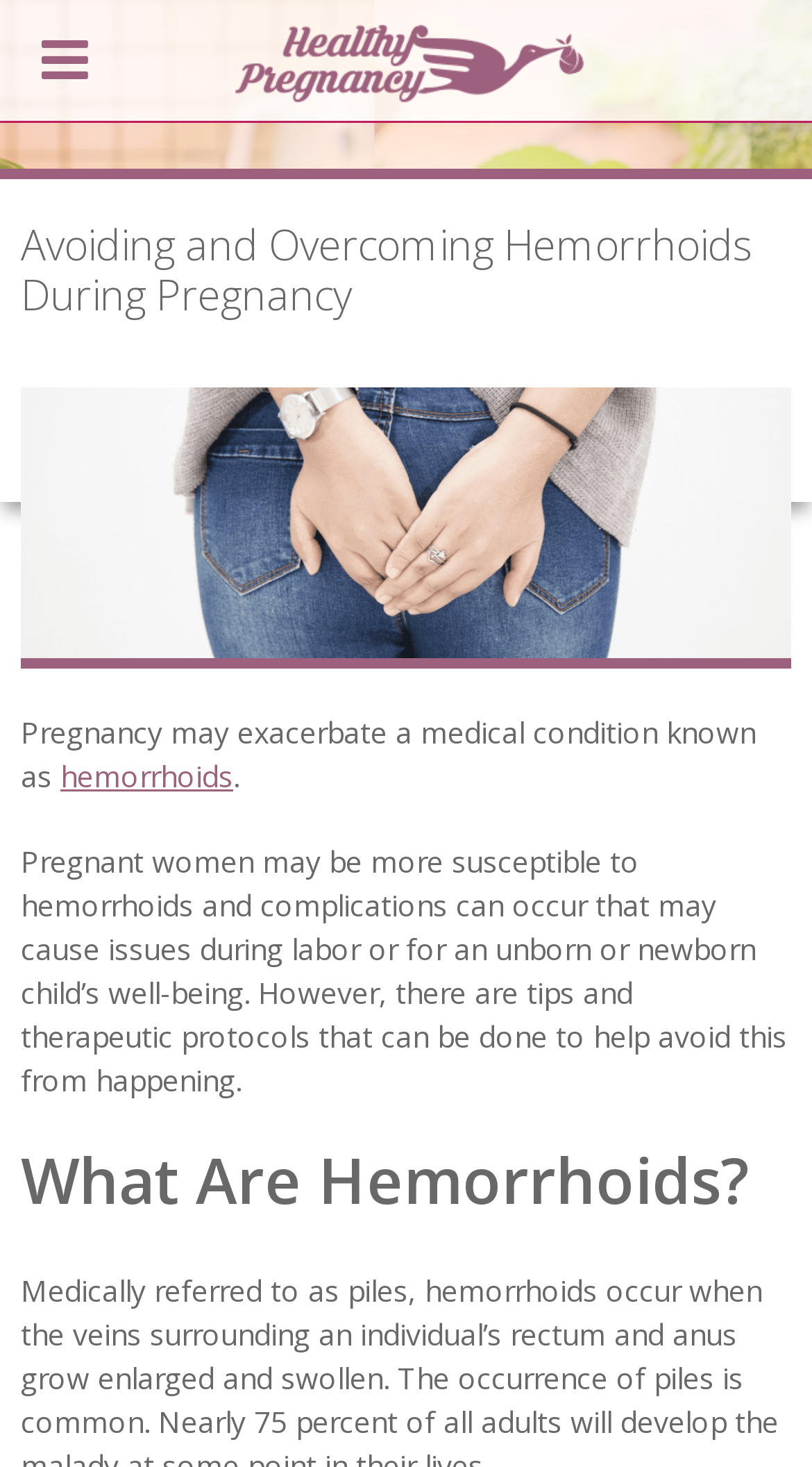Identify the title of the webpage and provide its text content.

Avoiding and Overcoming Hemorrhoids During Pregnancy